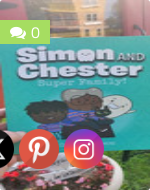What is the background color of the book cover?
Respond to the question with a well-detailed and thorough answer.

The background of the book cover is a vibrant turquoise color, which draws attention and adds to the overall cheerful atmosphere of the image.